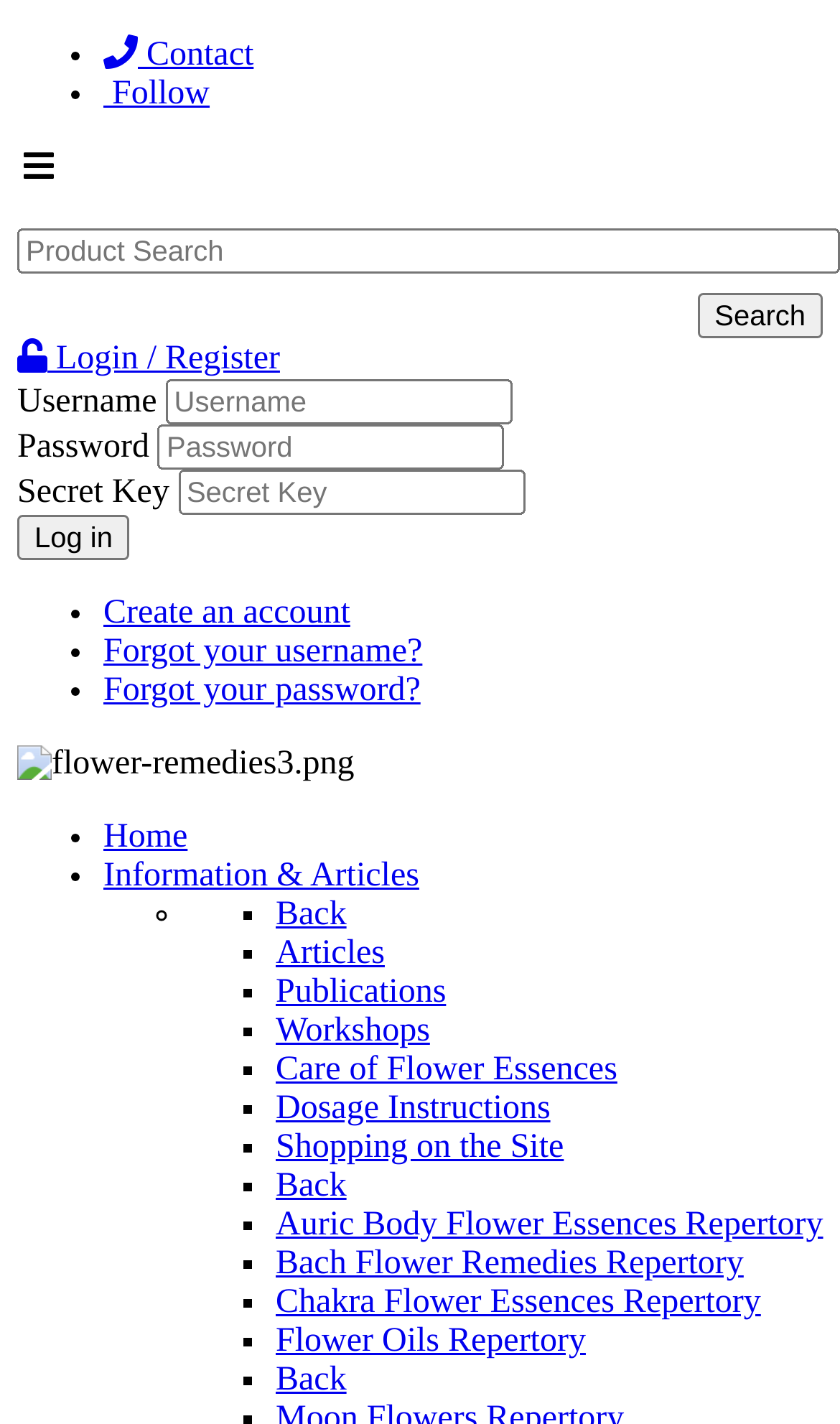Identify the bounding box coordinates of the specific part of the webpage to click to complete this instruction: "Read articles".

[0.328, 0.657, 0.458, 0.682]